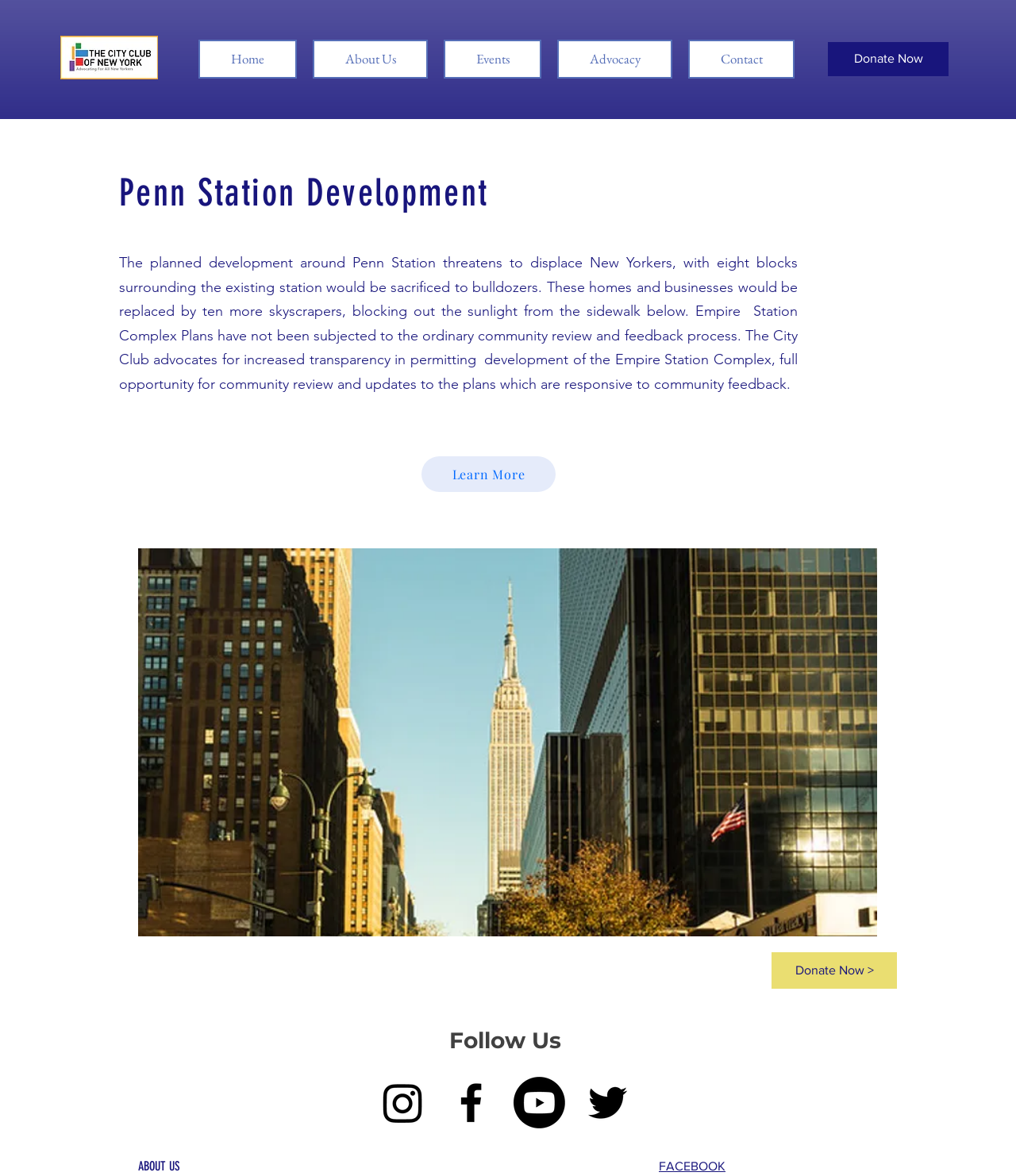Please identify the bounding box coordinates of the clickable area that will allow you to execute the instruction: "Click the City Club of NY Logo".

[0.059, 0.03, 0.155, 0.067]